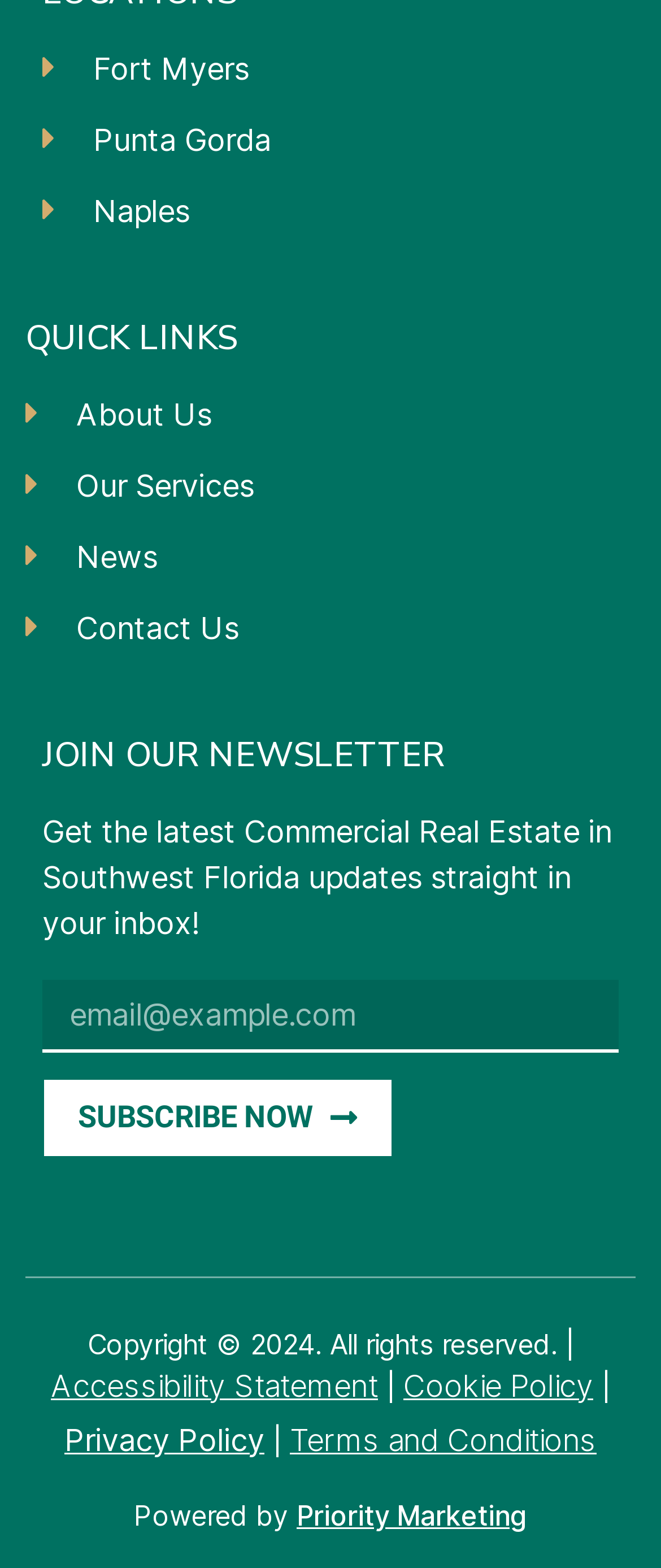Locate the bounding box coordinates of the element that needs to be clicked to carry out the instruction: "Enter your email address". The coordinates should be given as four float numbers ranging from 0 to 1, i.e., [left, top, right, bottom].

[0.064, 0.624, 0.936, 0.671]